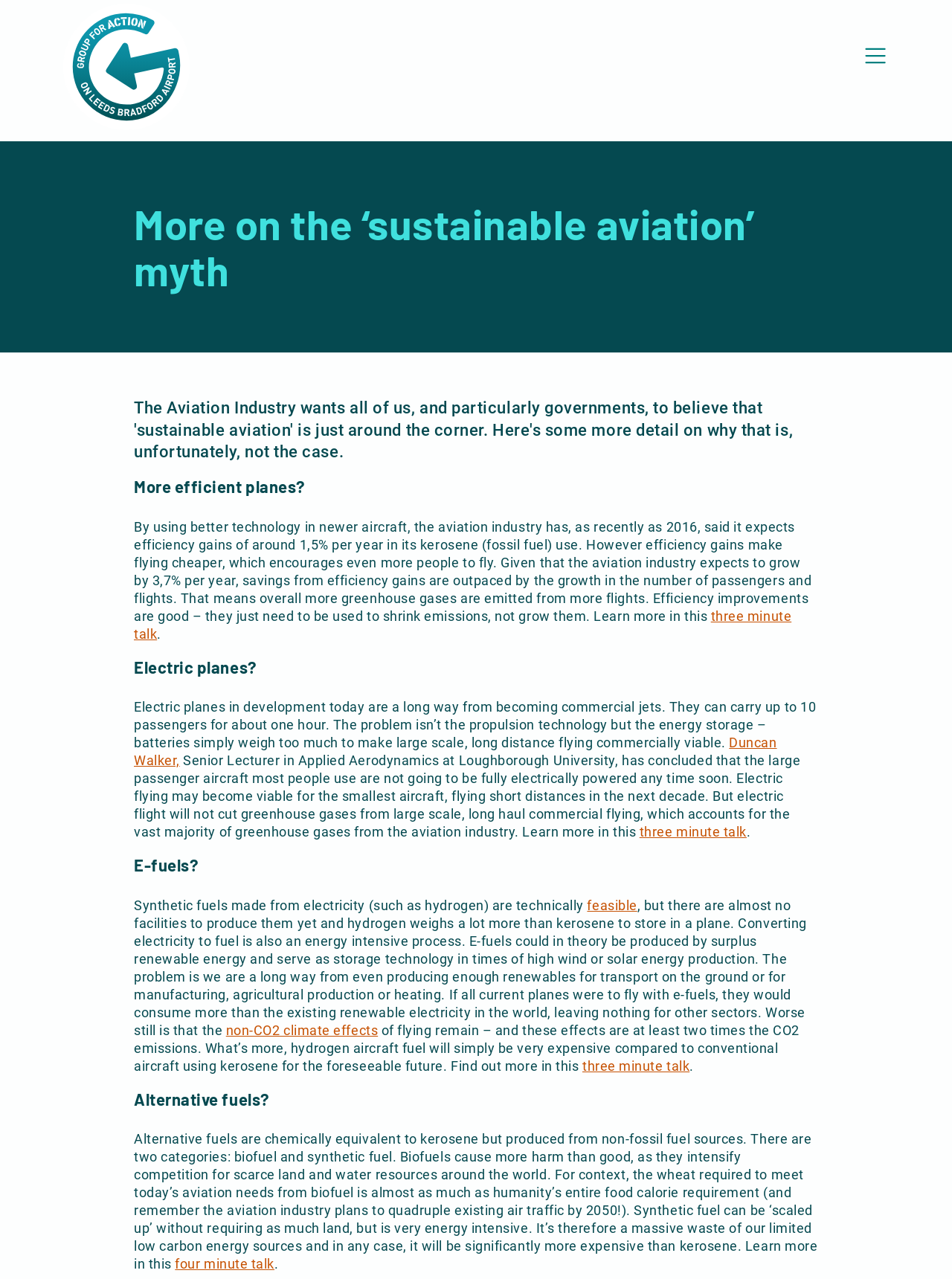How many passengers can electric planes in development today carry?
Please answer the question with a single word or phrase, referencing the image.

up to 10